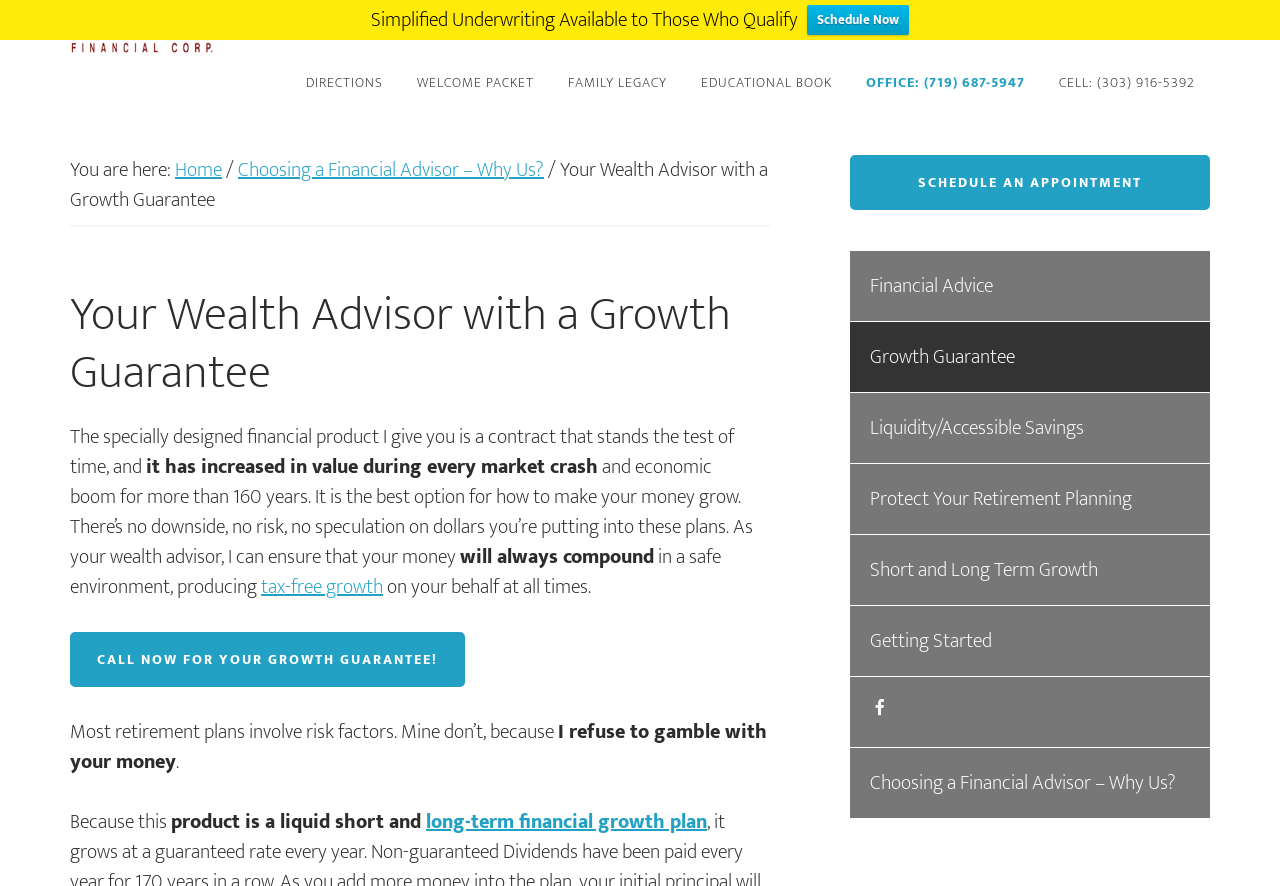What is the benefit of the financial product offered by the wealth advisor? Based on the image, give a response in one word or a short phrase.

no risk